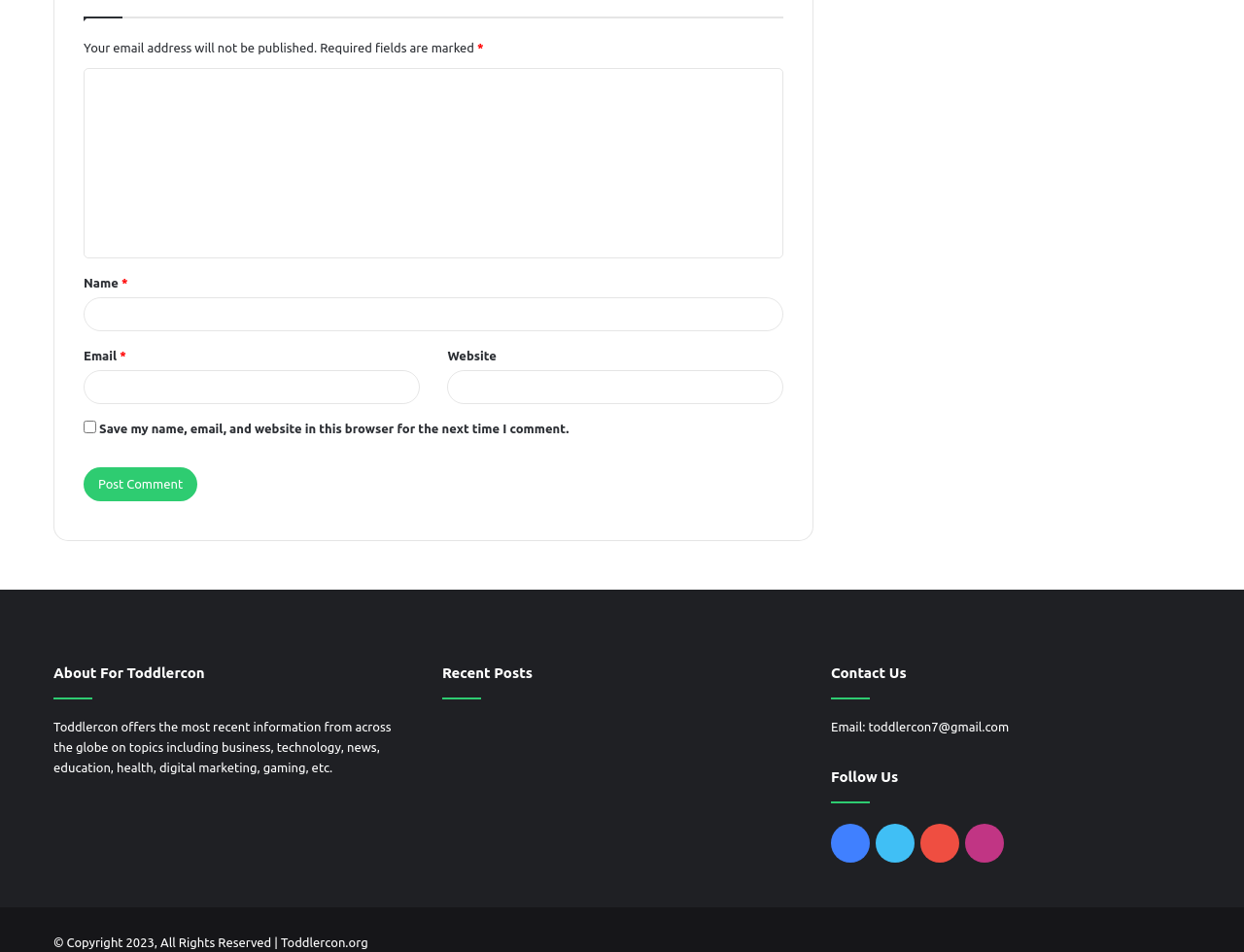Please determine the bounding box coordinates of the element's region to click in order to carry out the following instruction: "Visit the Navigating Family Visitation Disputes article". The coordinates should be four float numbers between 0 and 1, i.e., [left, top, right, bottom].

[0.355, 0.753, 0.448, 0.833]